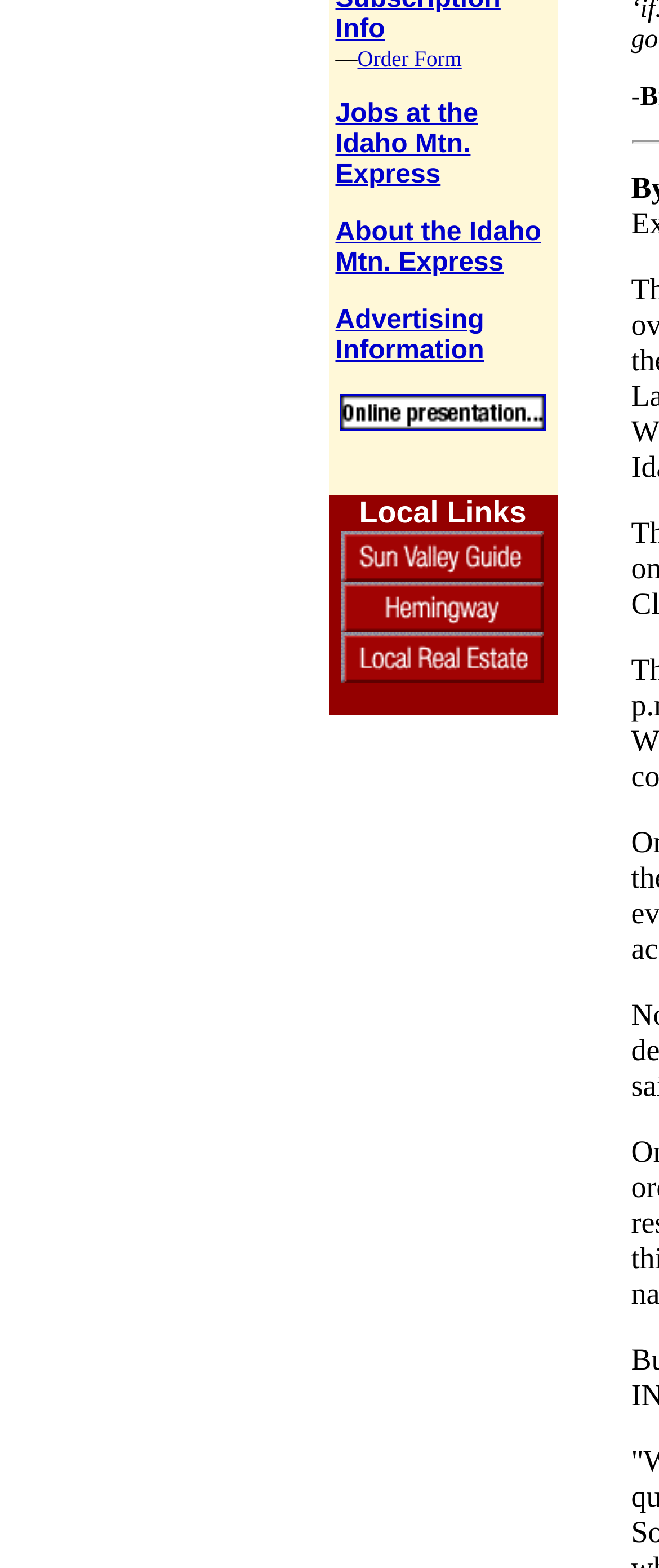Based on the description "alt="Homefinder"", find the bounding box of the specified UI element.

[0.515, 0.261, 0.828, 0.279]